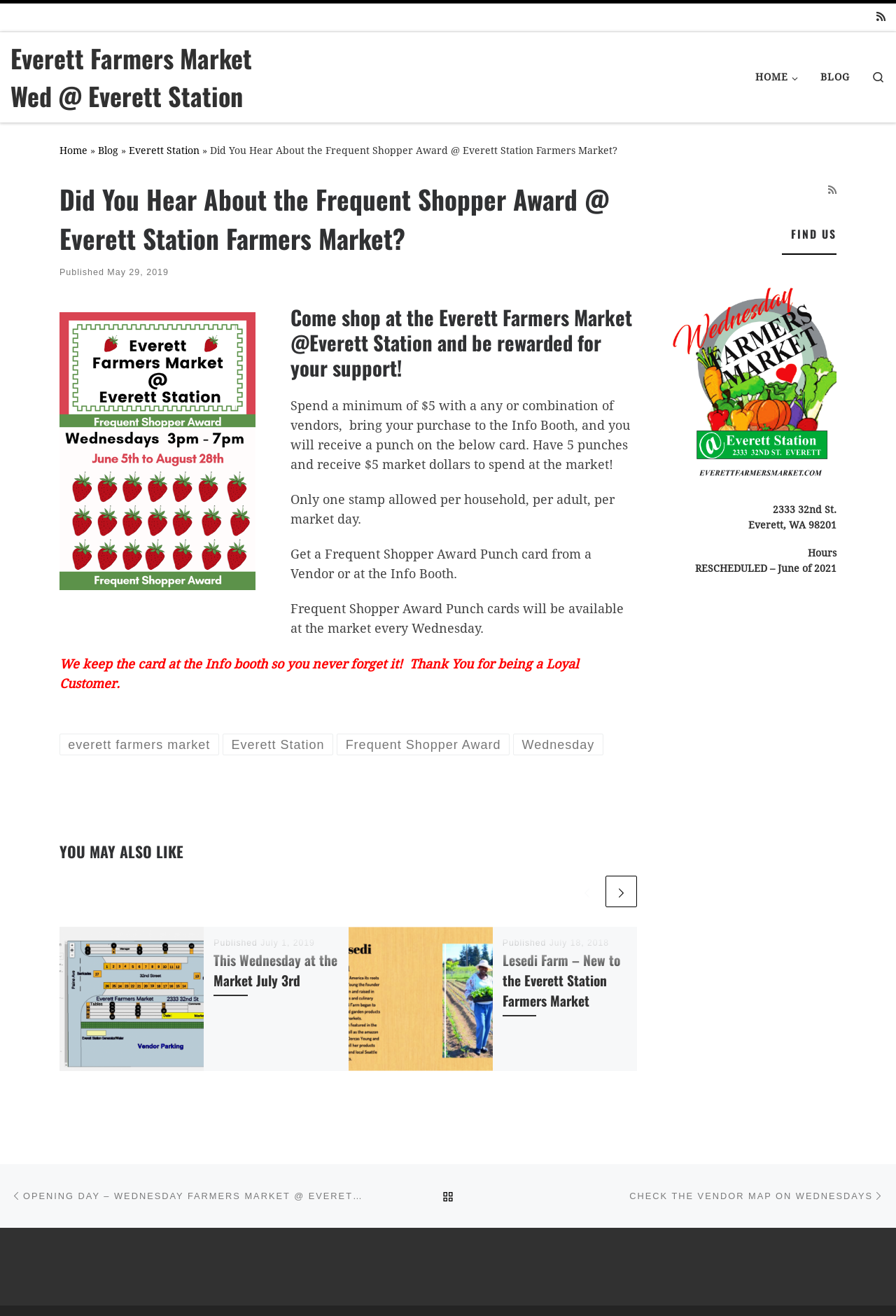What is the name of the farmers market?
Please provide a comprehensive answer based on the visual information in the image.

I found the answer by looking at the links and headings on the webpage. The link 'Everett Farmers Market Wed @ Everett Station' and the heading 'Did You Hear About the Frequent Shopper Award @ Everett Station Farmers Market?' both mention the name of the farmers market, which is Everett Farmers Market.